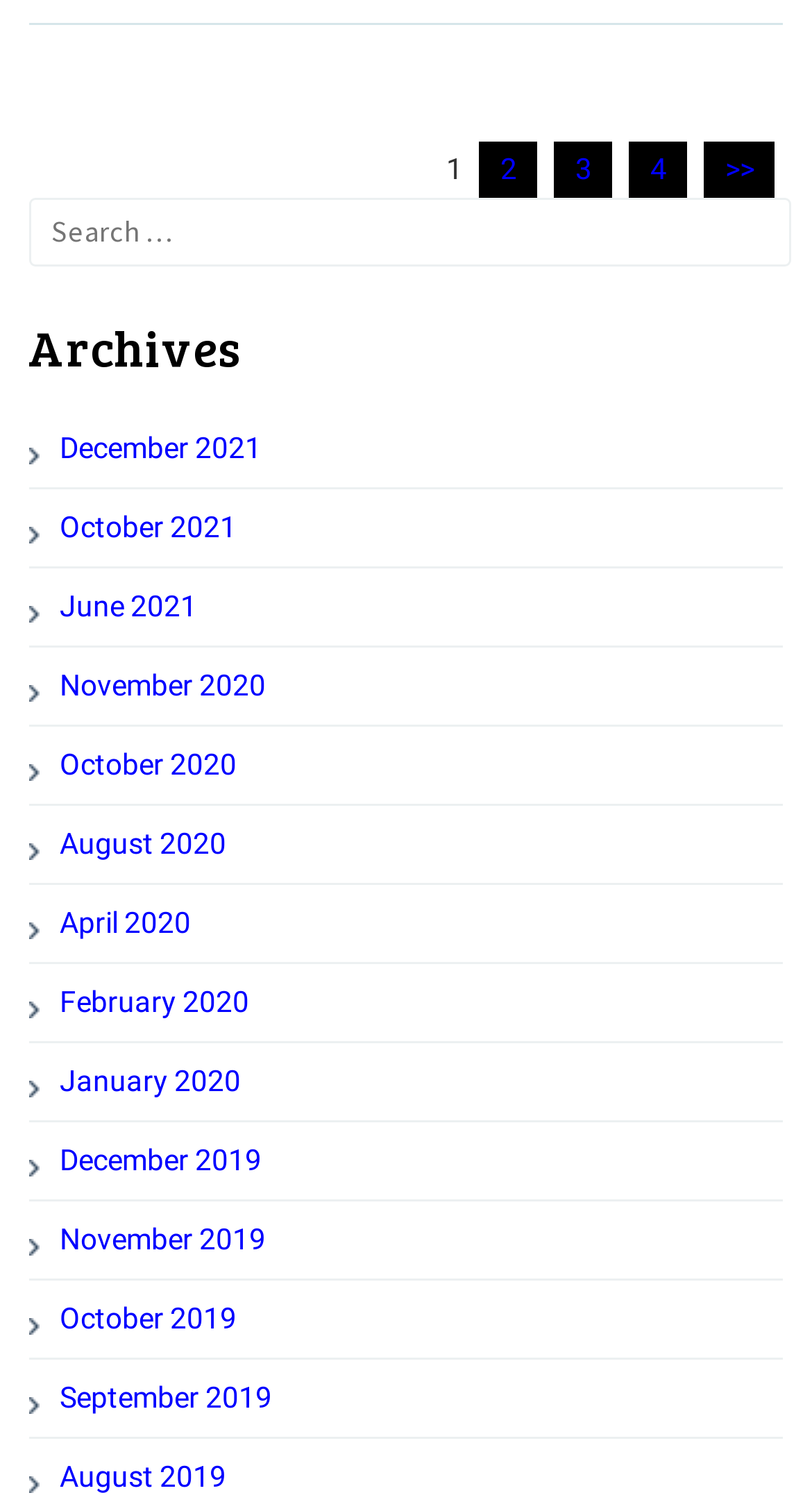Kindly provide the bounding box coordinates of the section you need to click on to fulfill the given instruction: "Click on Services".

None